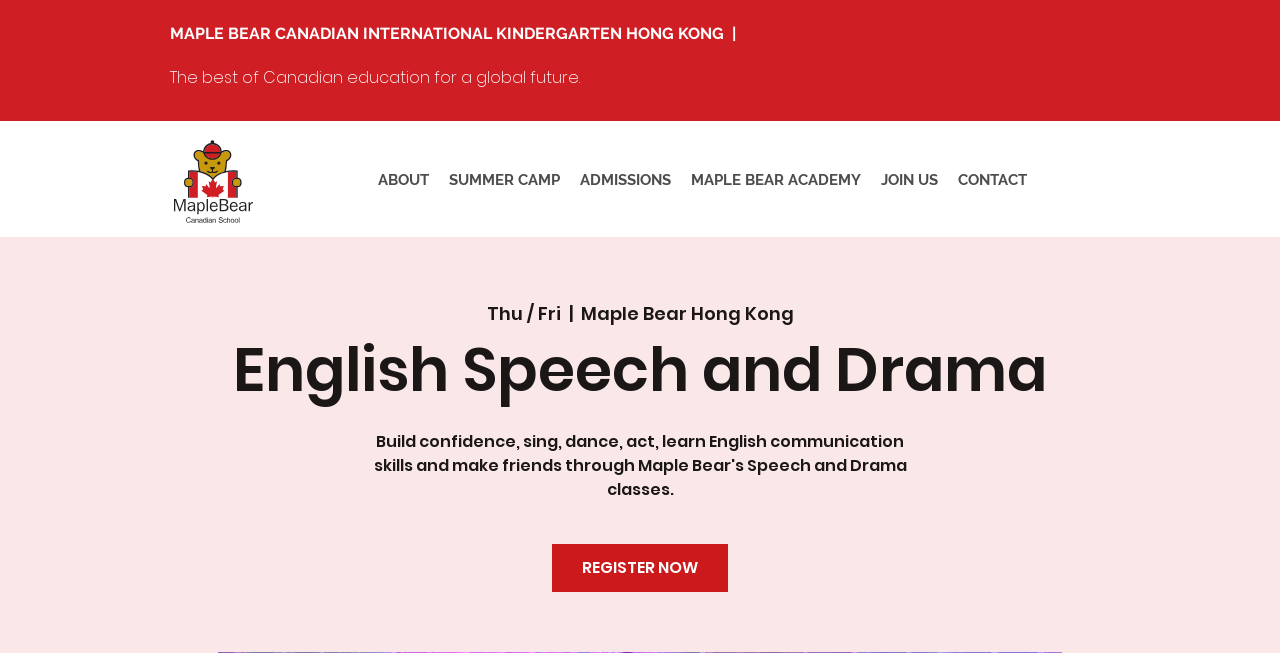Provide the bounding box coordinates of the HTML element described by the text: "JOIN US".

[0.68, 0.253, 0.741, 0.299]